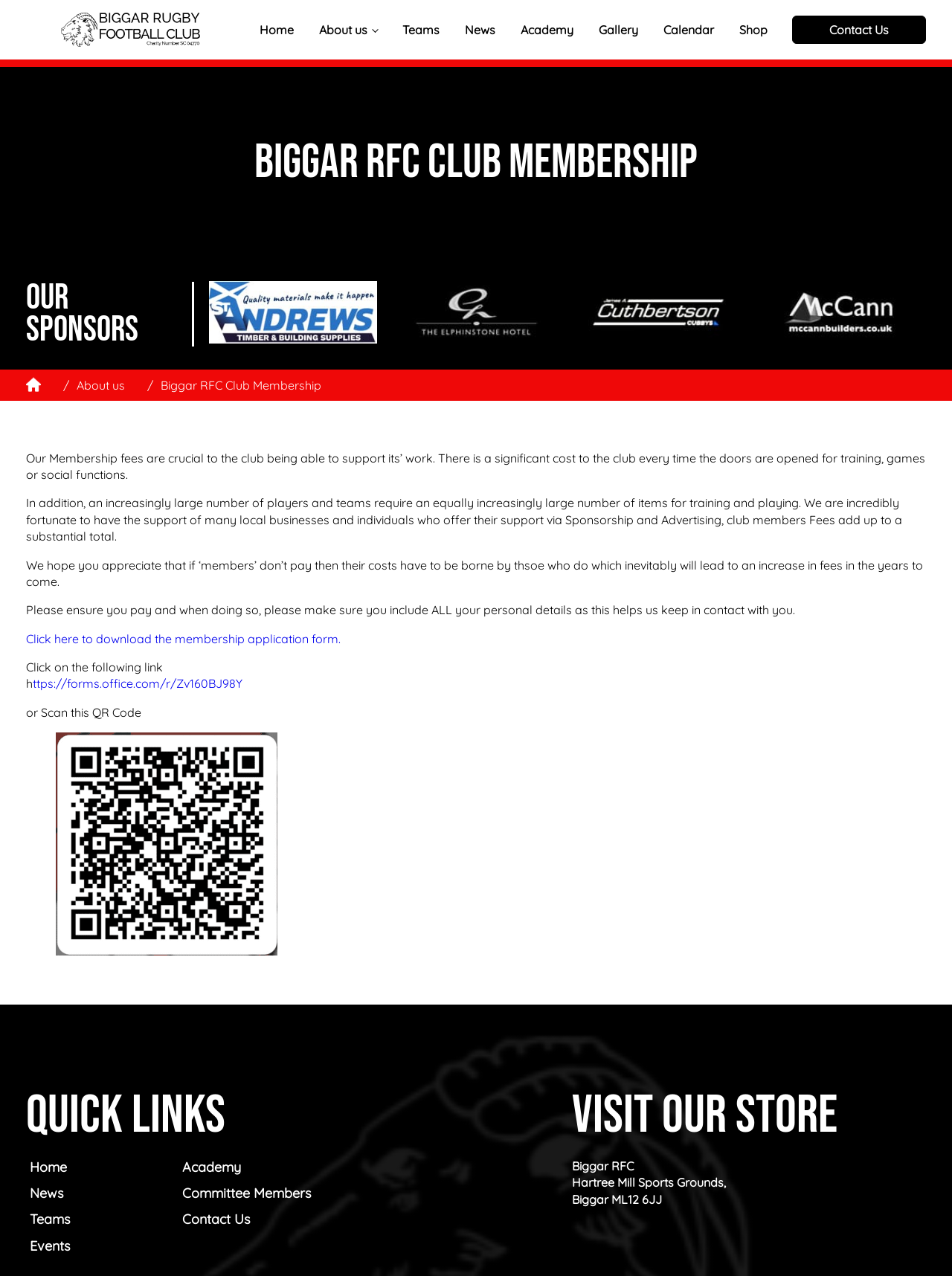Pinpoint the bounding box coordinates of the area that must be clicked to complete this instruction: "Click on the 'About us' link".

[0.08, 0.296, 0.131, 0.308]